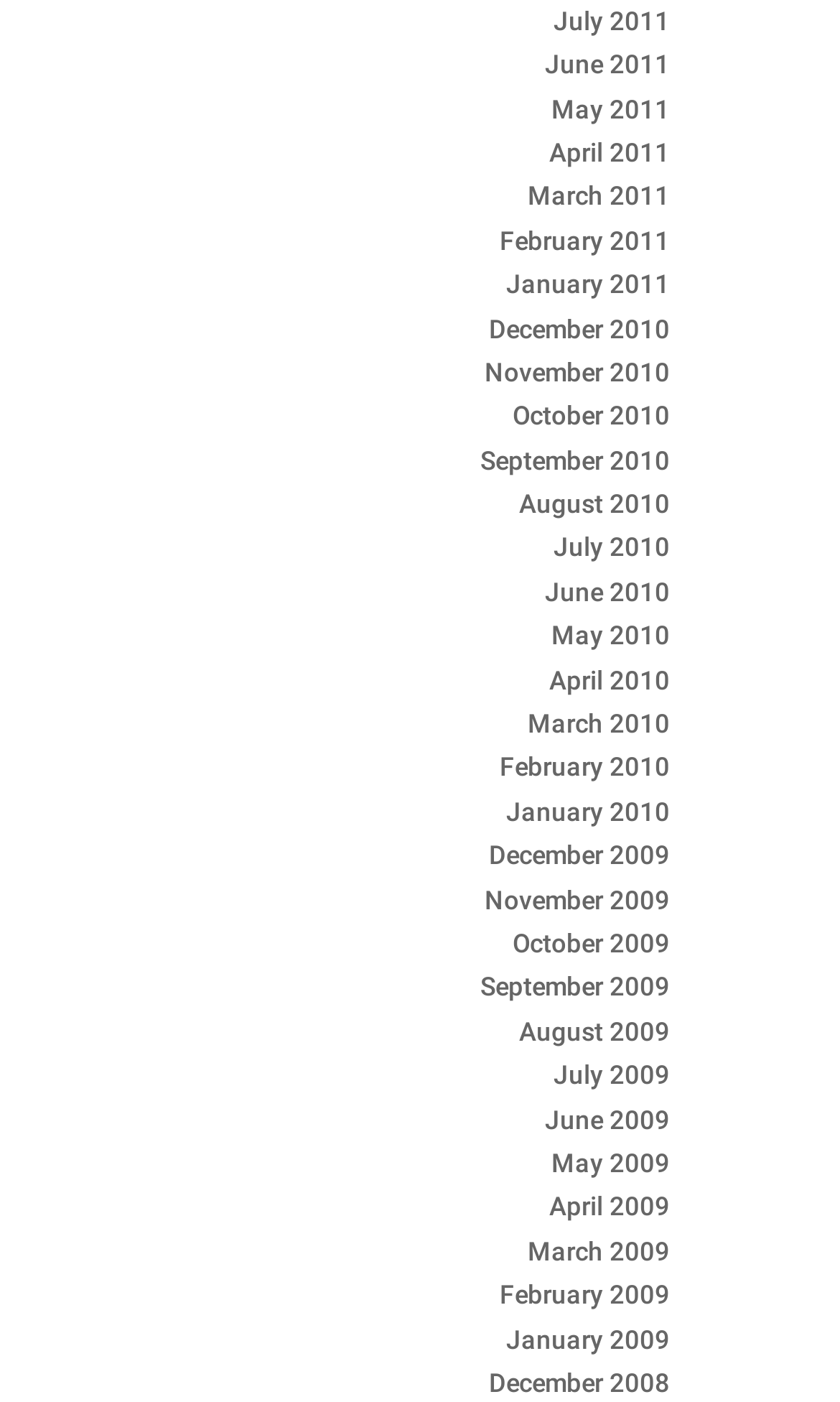What is the latest month listed on the webpage?
Please provide a comprehensive answer to the question based on the webpage screenshot.

I looked at the links on the webpage and found that the link with the lowest y1 coordinate is 'July 2011', which means it is located at the top of the webpage. Therefore, it is the latest month listed on the webpage.